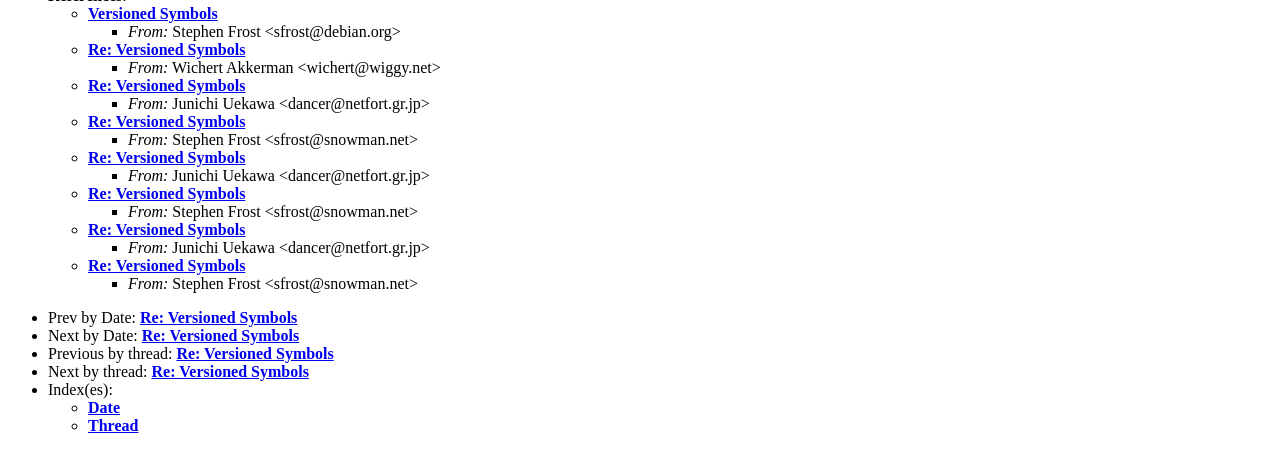Highlight the bounding box coordinates of the region I should click on to meet the following instruction: "View messages by date".

[0.069, 0.884, 0.094, 0.922]